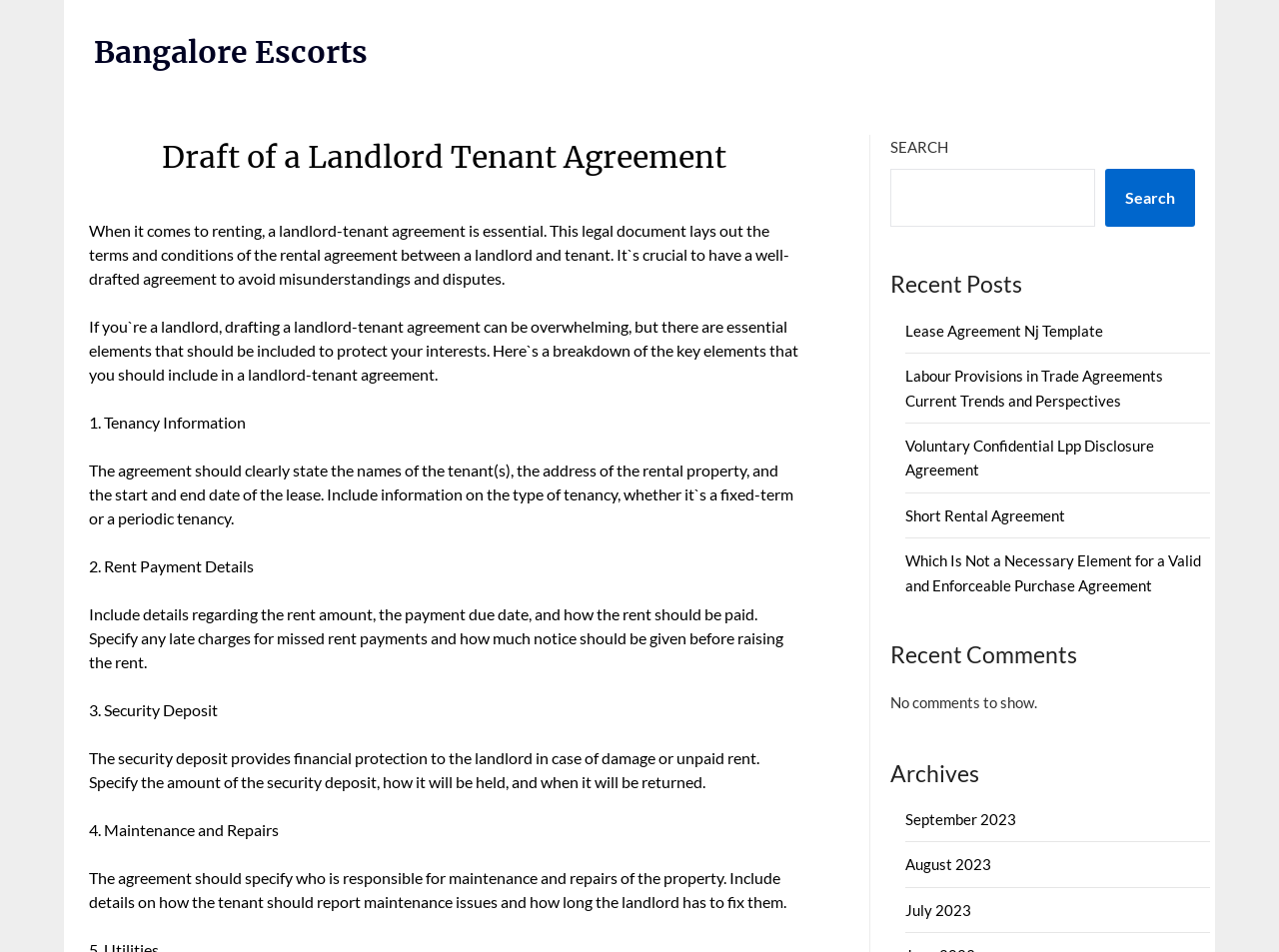What is the purpose of the security deposit?
Using the details shown in the screenshot, provide a comprehensive answer to the question.

According to the webpage, the security deposit provides financial protection to the landlord in case of damage or unpaid rent. This implies that the security deposit serves as a safeguard for the landlord's interests.